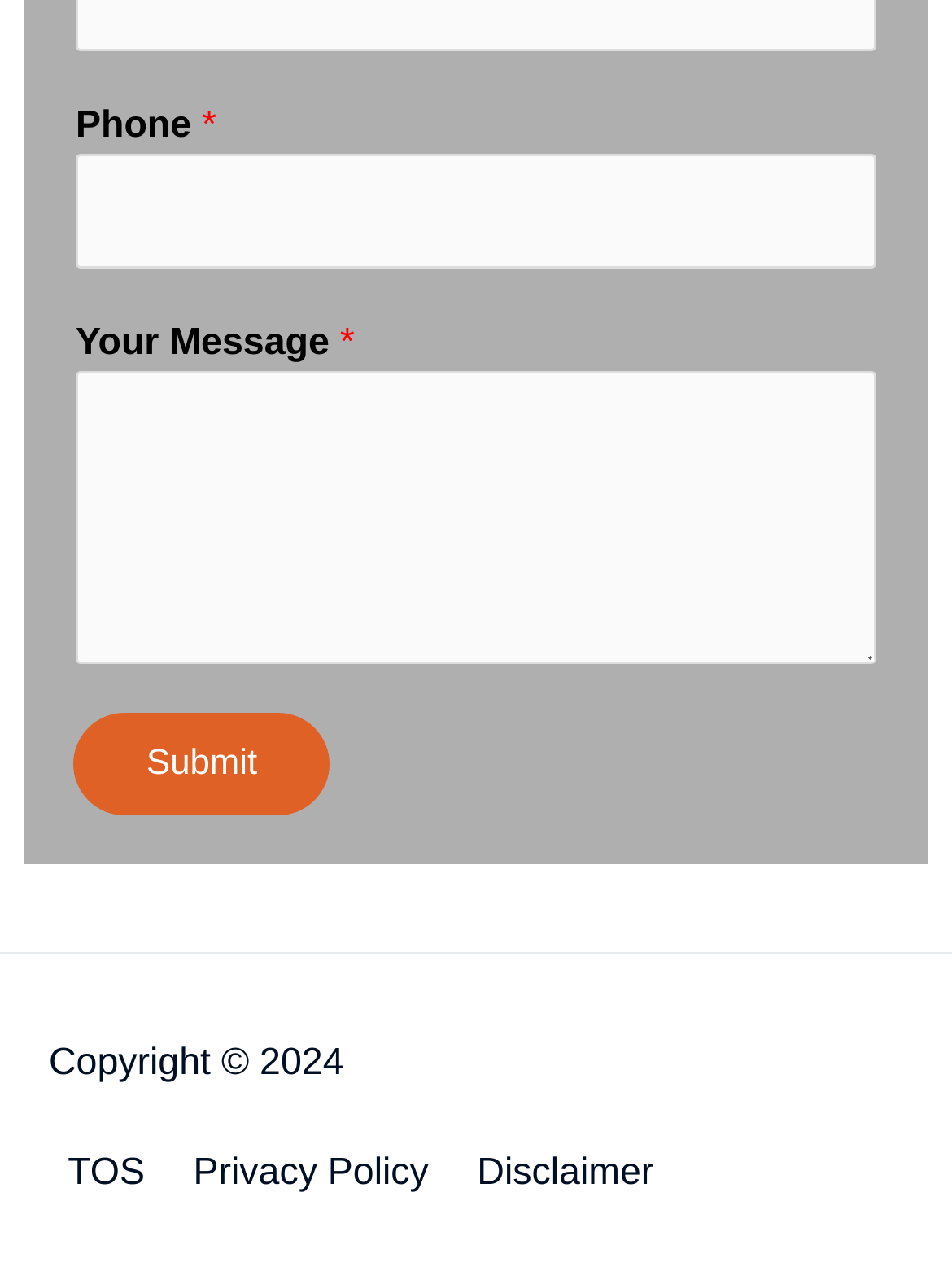Please answer the following question as detailed as possible based on the image: 
How many textboxes are on the page?

There are two textboxes on the page, one for 'Phone' and one for 'Your Message', which are indicated by the textbox elements with bounding box coordinates [0.079, 0.12, 0.921, 0.209] and [0.079, 0.289, 0.921, 0.517] respectively.